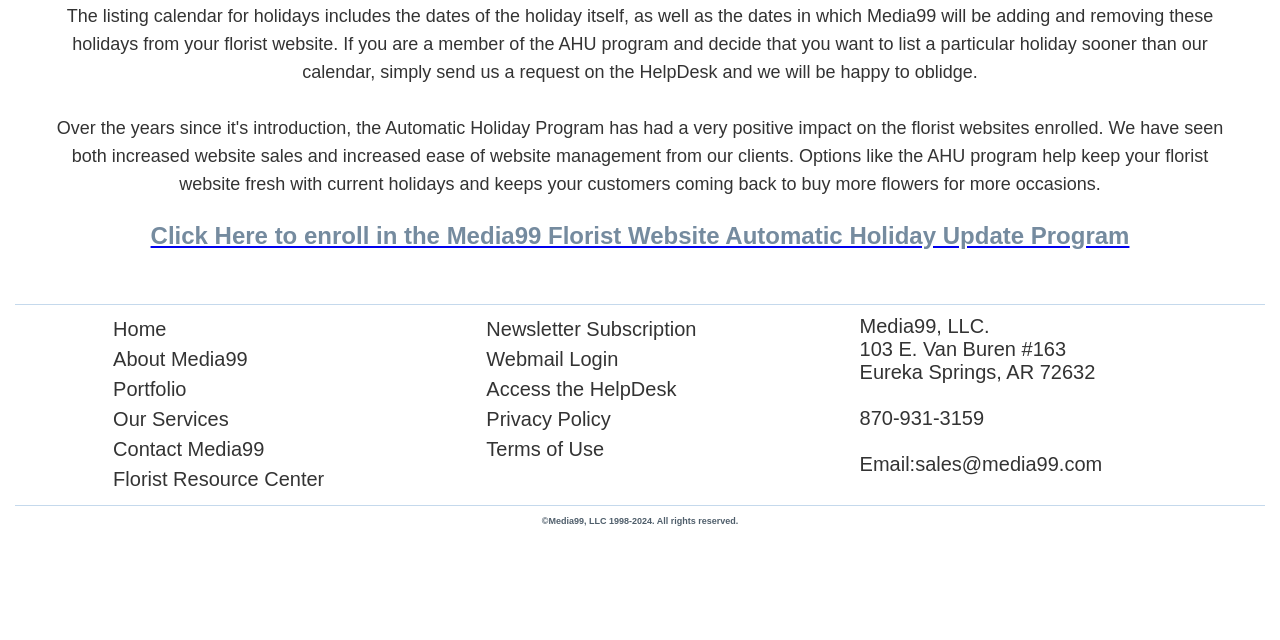Identify the bounding box coordinates for the UI element described by the following text: "Contact Media99". Provide the coordinates as four float numbers between 0 and 1, in the format [left, top, right, bottom].

[0.088, 0.684, 0.206, 0.719]